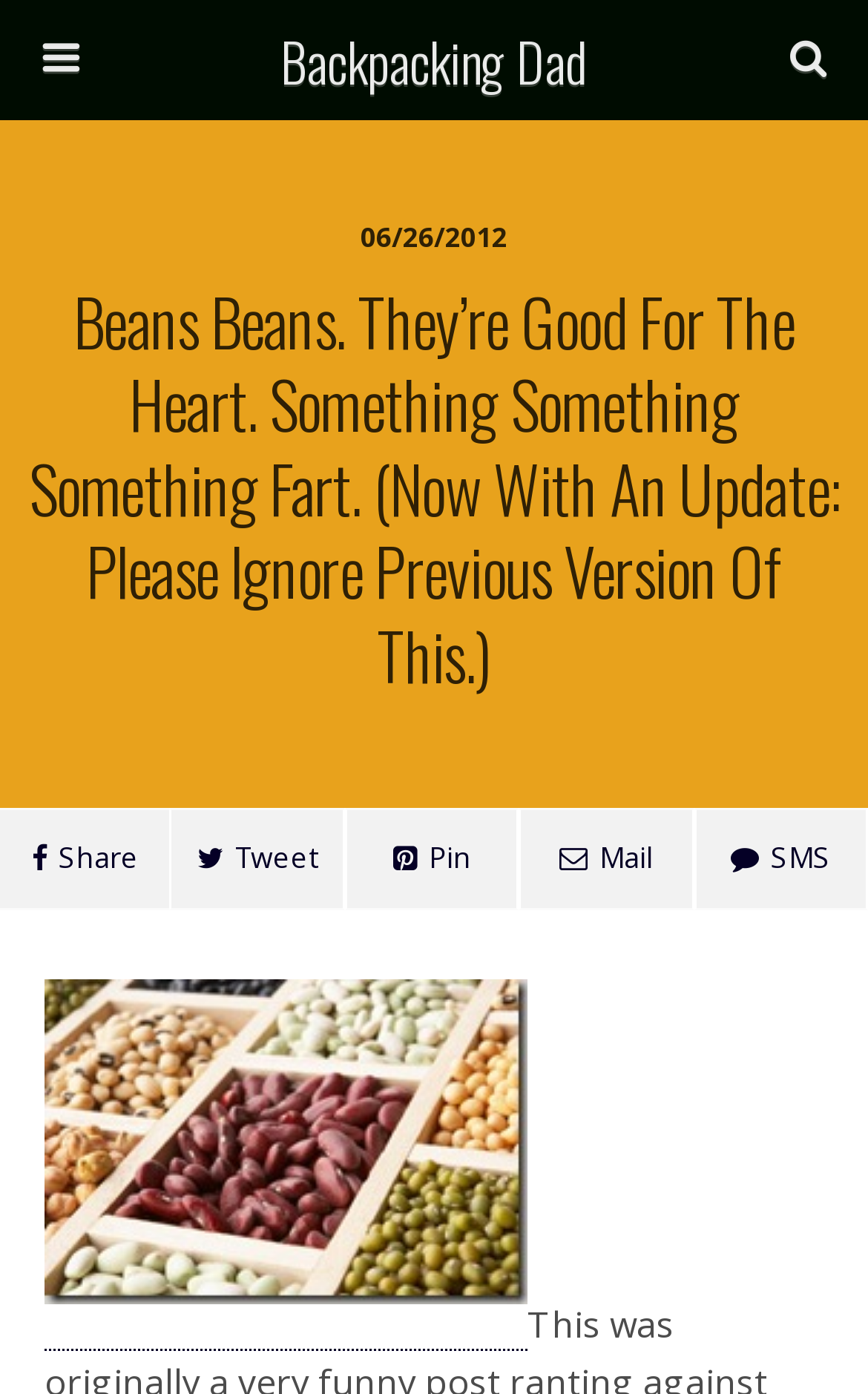Please answer the following question using a single word or phrase: 
How many social media sharing links are there?

4